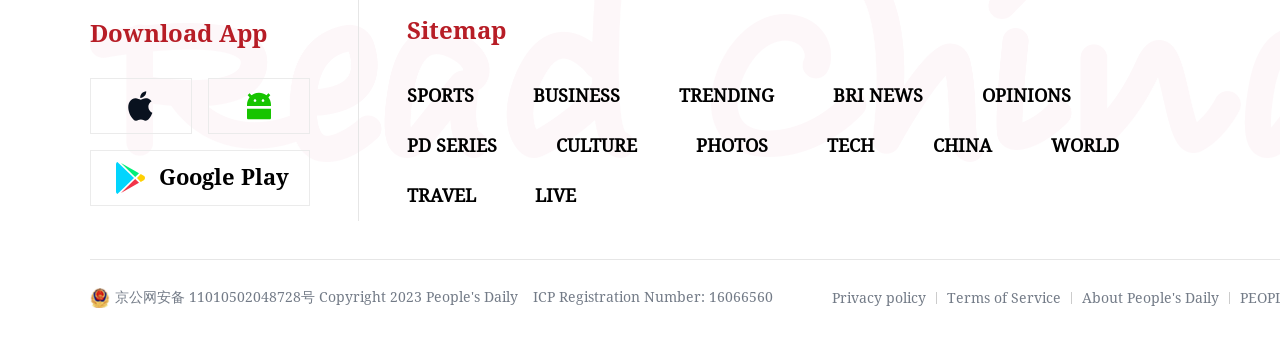Pinpoint the bounding box coordinates for the area that should be clicked to perform the following instruction: "Visit the homepage".

[0.07, 0.228, 0.15, 0.393]